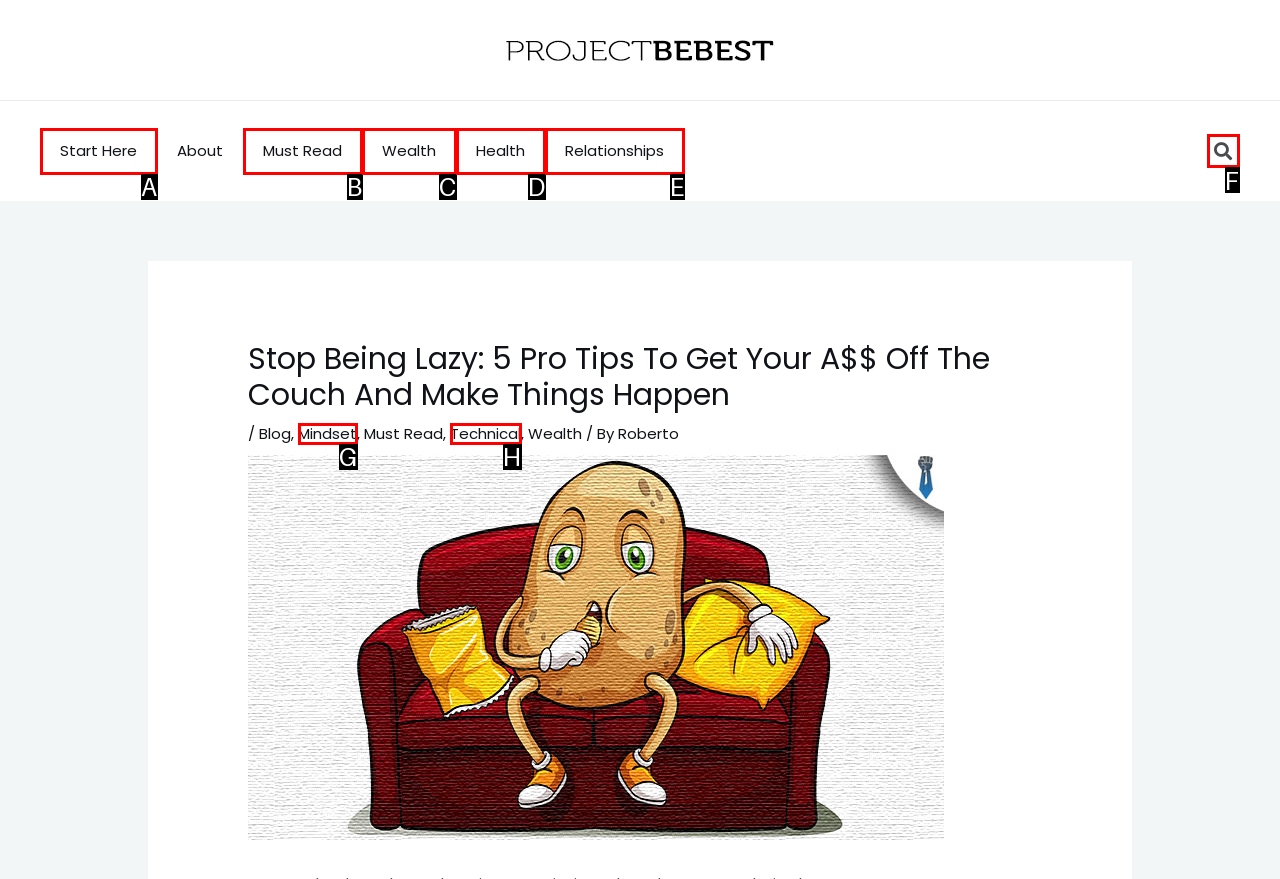For the task: search for something, tell me the letter of the option you should click. Answer with the letter alone.

F